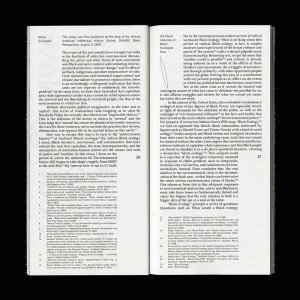Offer a detailed narrative of the scene shown in the image.

The image features an open book or publication, displaying two pages filled with densely packed text. The left page includes a titled section starting with the word "March" and has dense paragraphs, indicating an academic or literary work that discusses themes related to ecology. The text appears to delve into complex ideas, likely addressing the relationship between the environment and social issues, perhaps with a focus on "Black Ecologies." On the right page, text continues with numbered references, hinting at citations or footnotes that provide additional context or source materials. The overall layout suggests a scholarly approach, illustrating a deep exploration of environmental concepts. The contrasting black background enhances the visibility of the white text, drawing attention to the details within the pages.